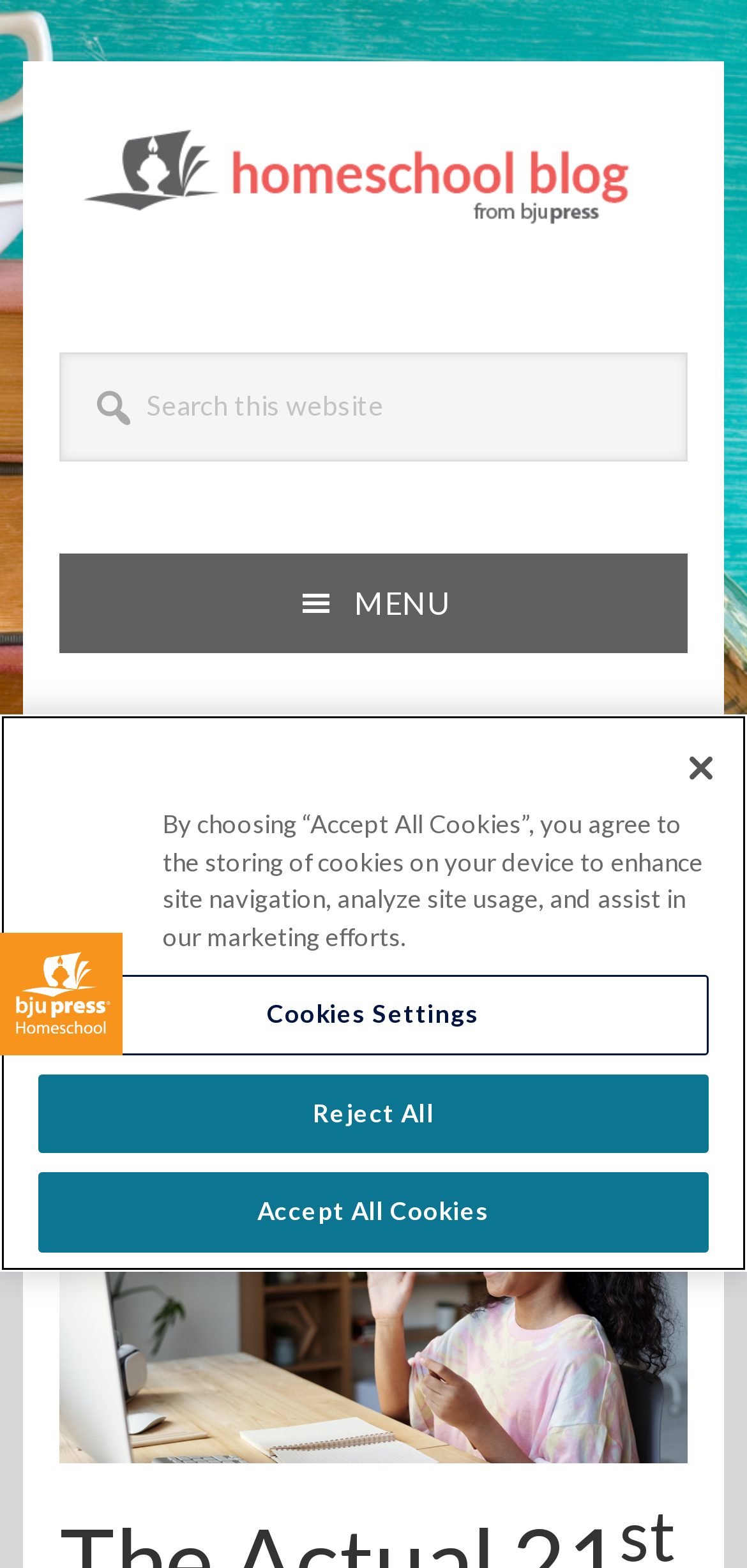Kindly provide the bounding box coordinates of the section you need to click on to fulfill the given instruction: "Search this website".

[0.08, 0.225, 0.92, 0.294]